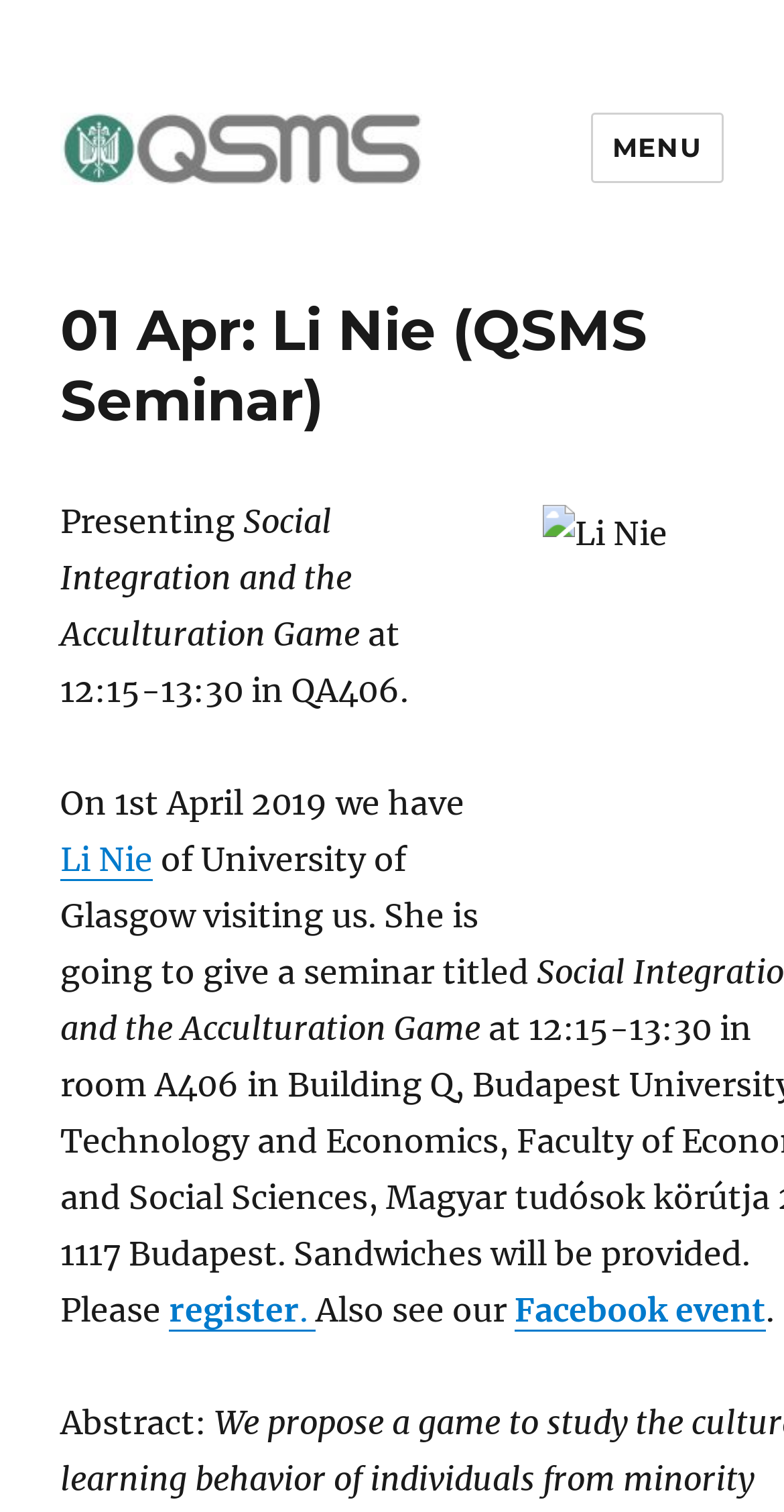Determine the bounding box for the described HTML element: "QSMS Research Group". Ensure the coordinates are four float numbers between 0 and 1 in the format [left, top, right, bottom].

[0.077, 0.14, 0.777, 0.178]